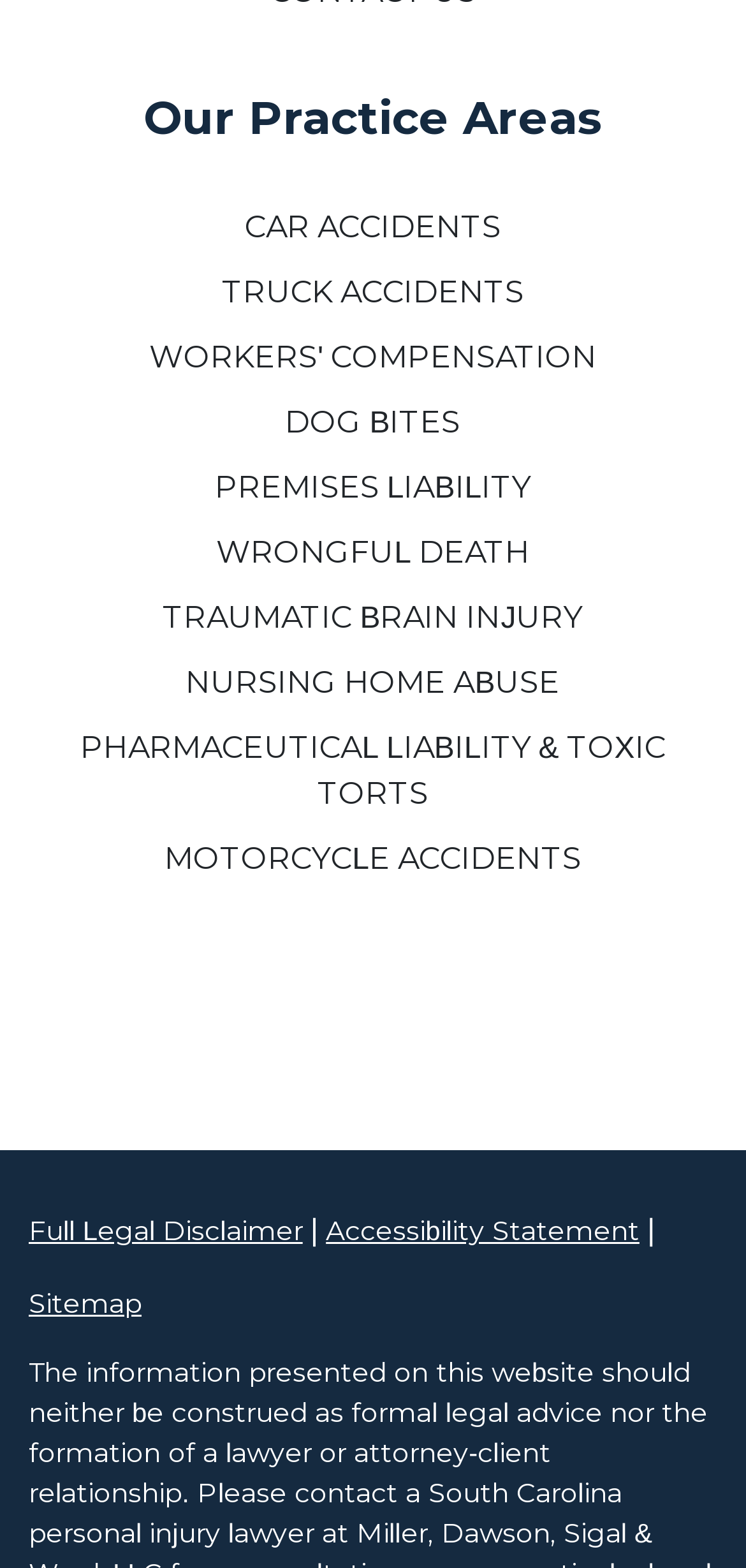What is the last practice area listed?
Please respond to the question with a detailed and thorough explanation.

I looked at the list of links under the 'Our Practice Areas' heading and found that the last one is 'PHARMACEUTICAL LIABILITY & TOXIC TORTS'.